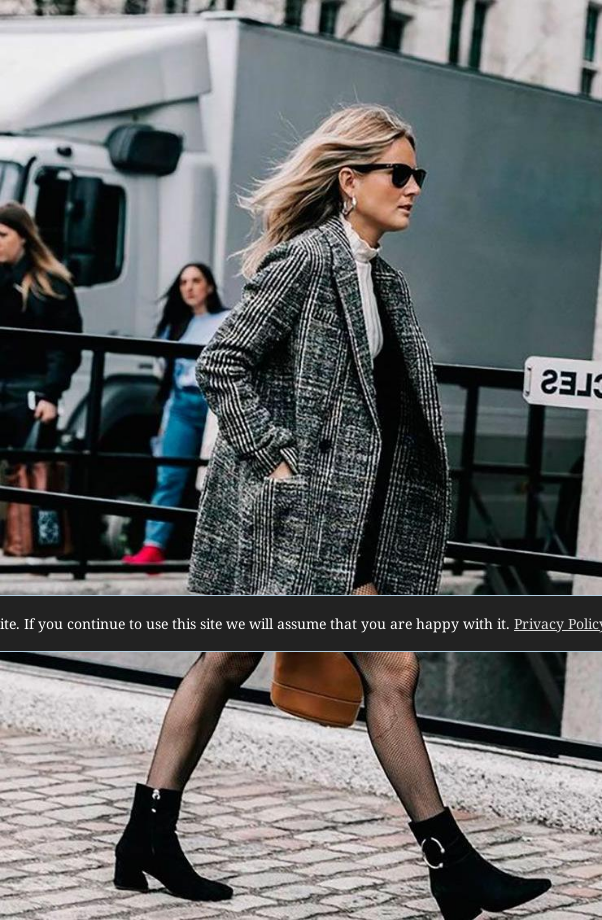What is parked in the background?
Based on the image, provide a one-word or brief-phrase response.

A large truck